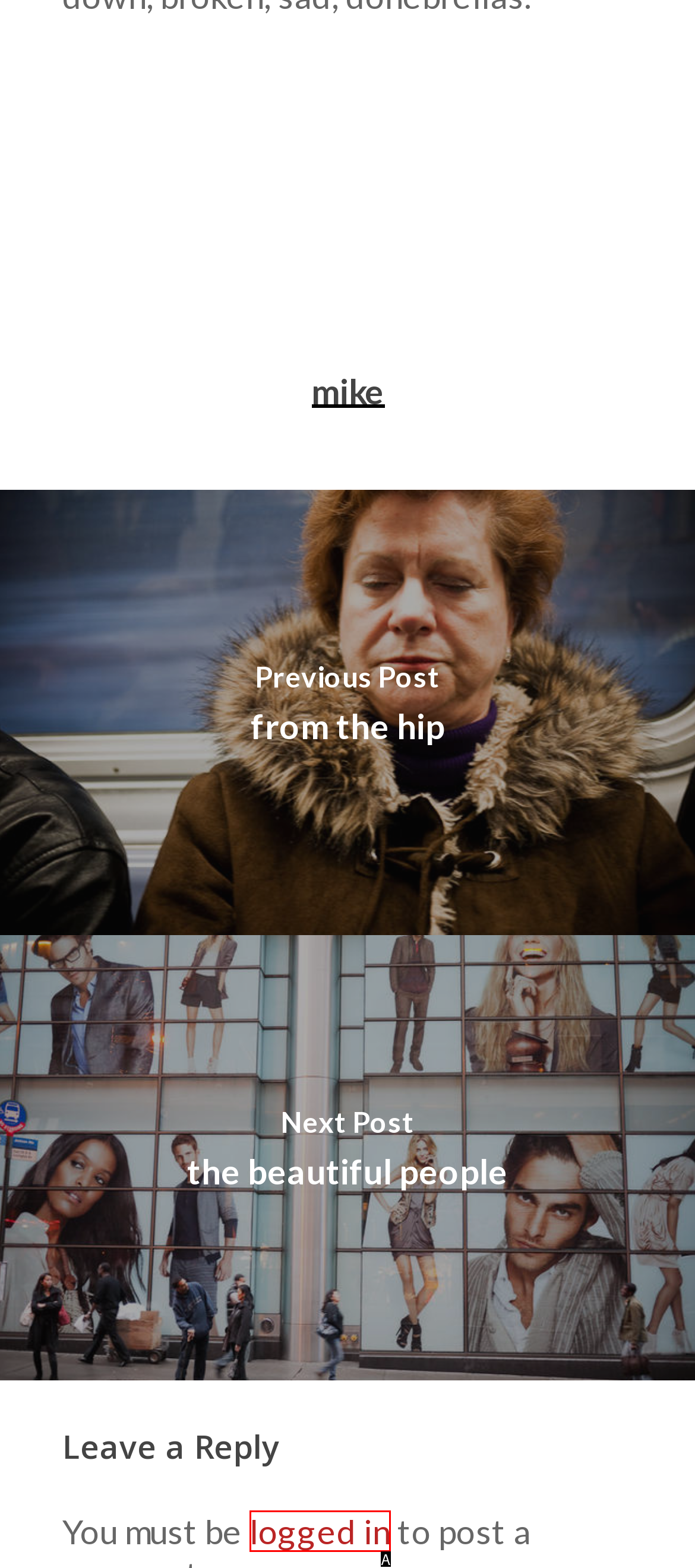Identify the HTML element that corresponds to the following description: logged in. Provide the letter of the correct option from the presented choices.

A